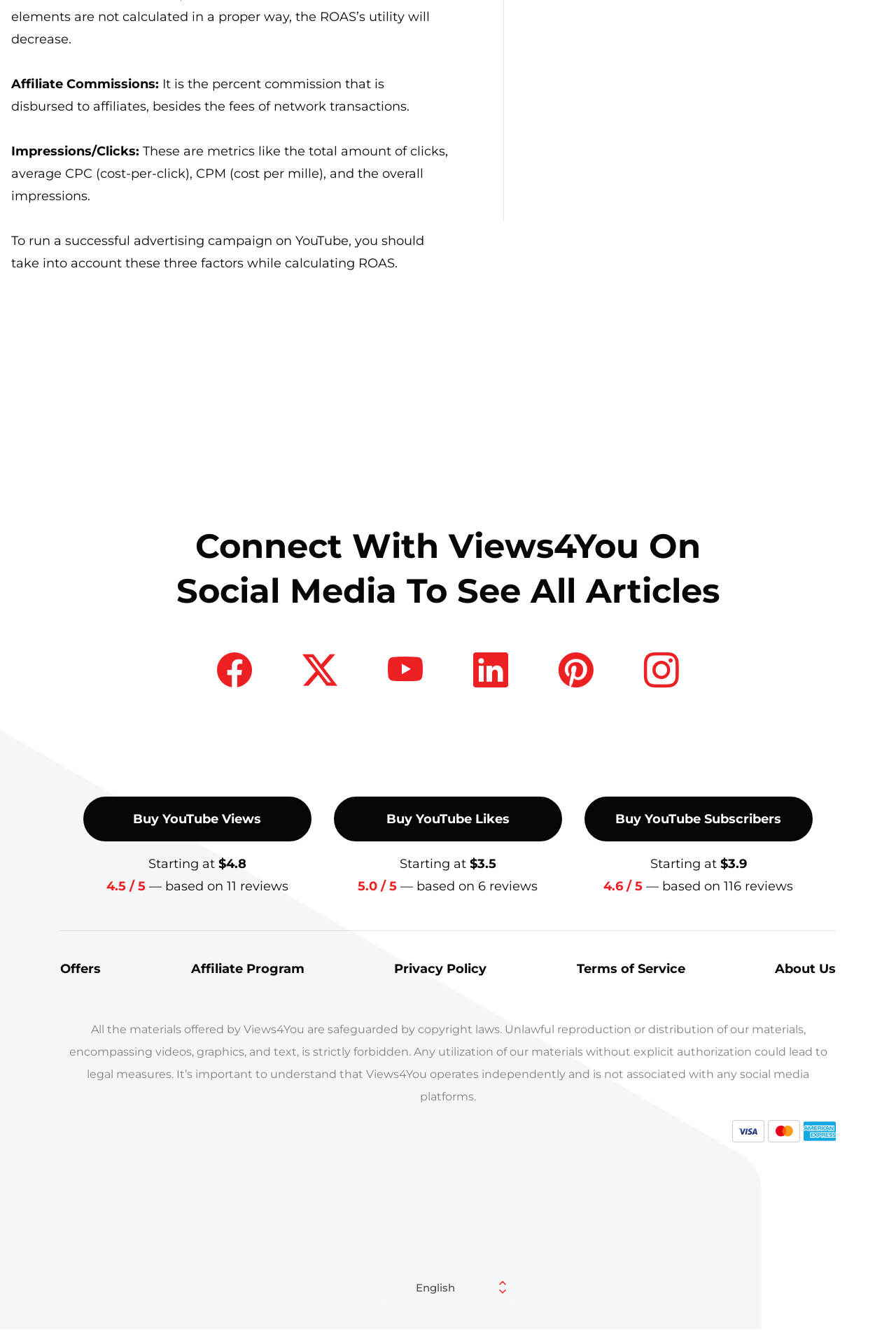Please find the bounding box coordinates of the element's region to be clicked to carry out this instruction: "Connect with Views4You on social media".

[0.155, 0.394, 0.845, 0.461]